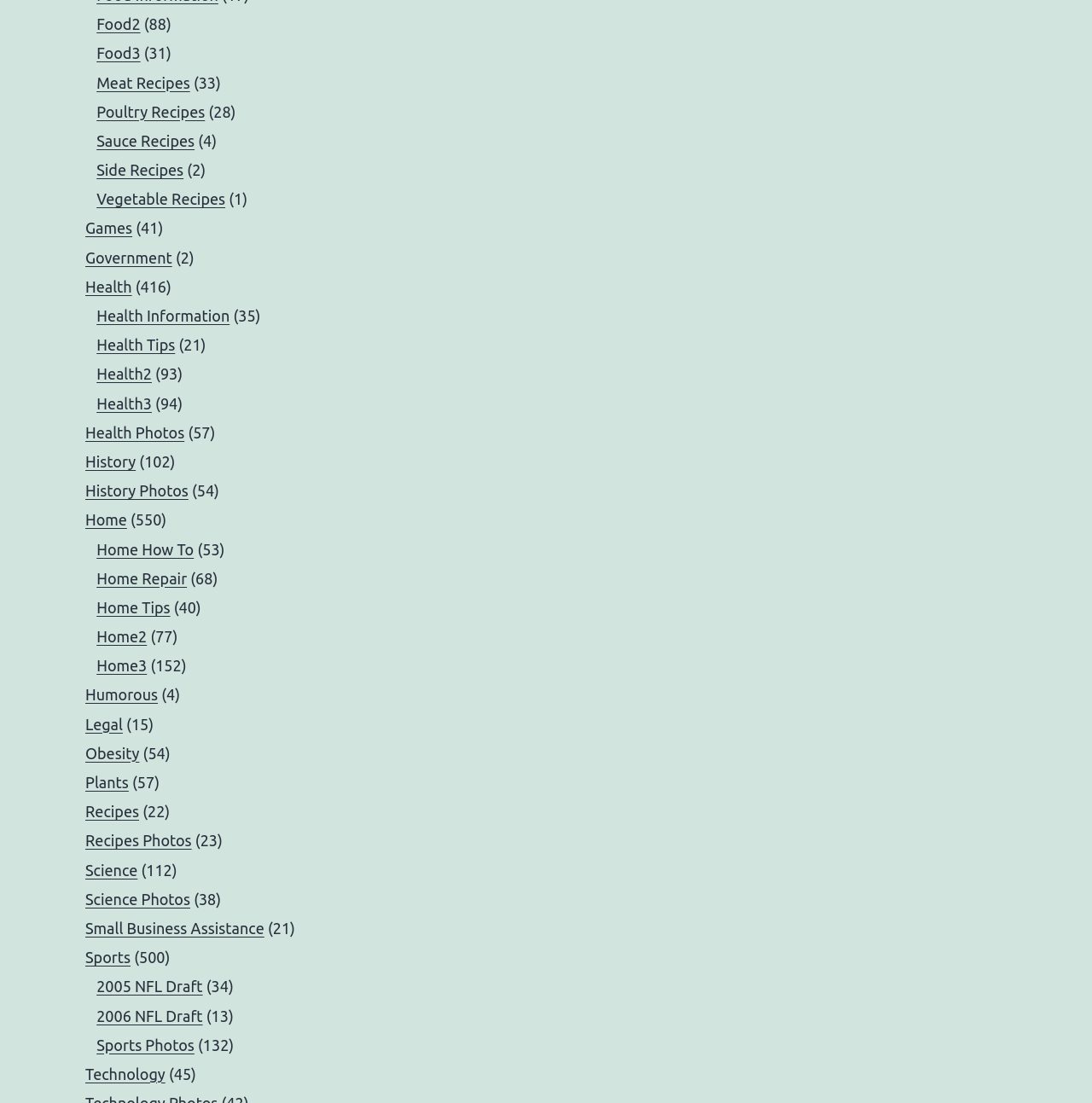What type of information is available under 'Science Photos'?
Please respond to the question with a detailed and well-explained answer.

Based on the webpage, I can see that 'Science Photos' is a link that likely provides photos related to science, which is evident from its position in the webpage's hierarchical structure.